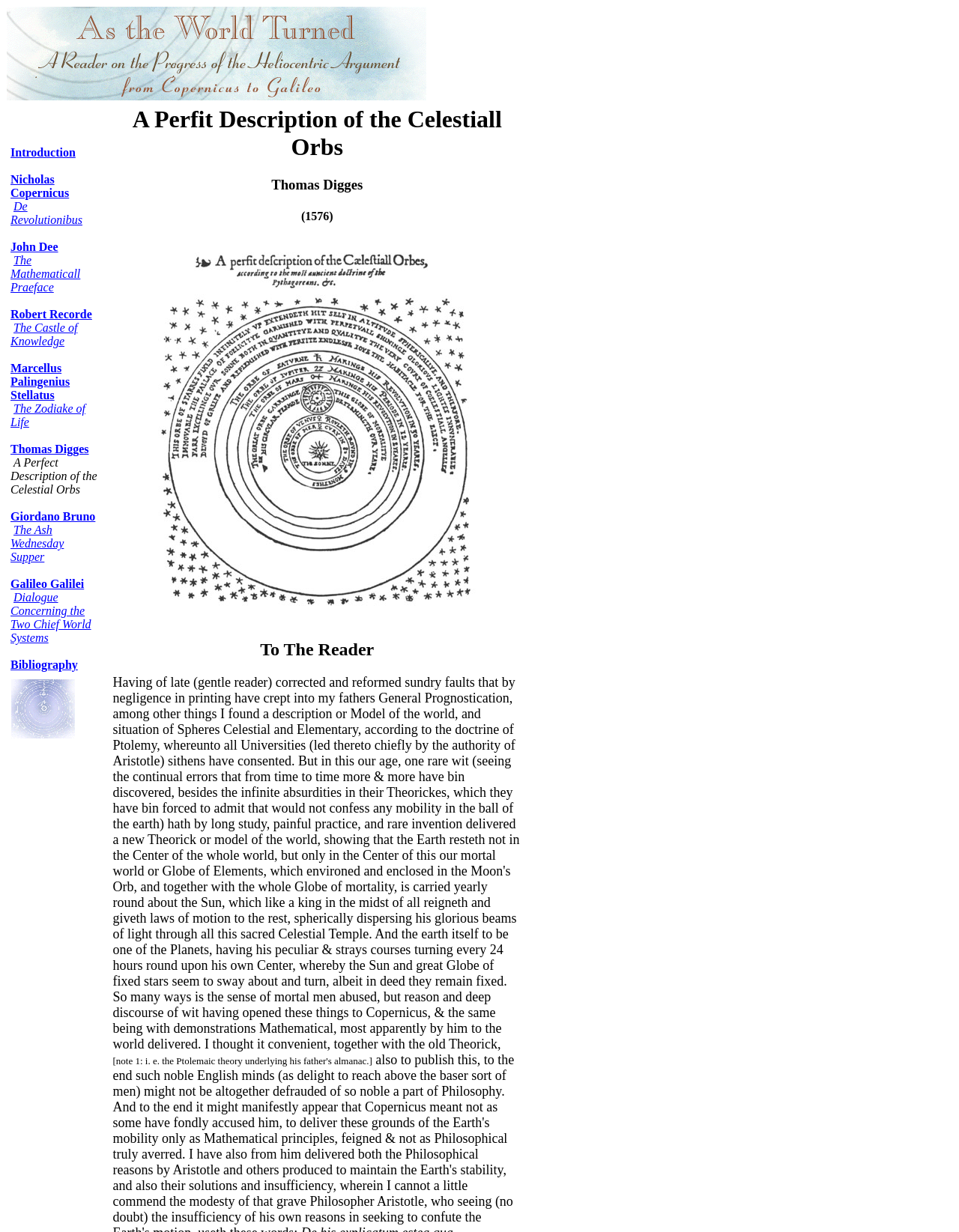What is the name of the person associated with the link 'The Mathematicall Praeface'?
Based on the image, answer the question with as much detail as possible.

The link 'The Mathematicall Praeface' is located near the text 'John Dee', which suggests that John Dee is the person associated with this link, possibly as the author of the work.